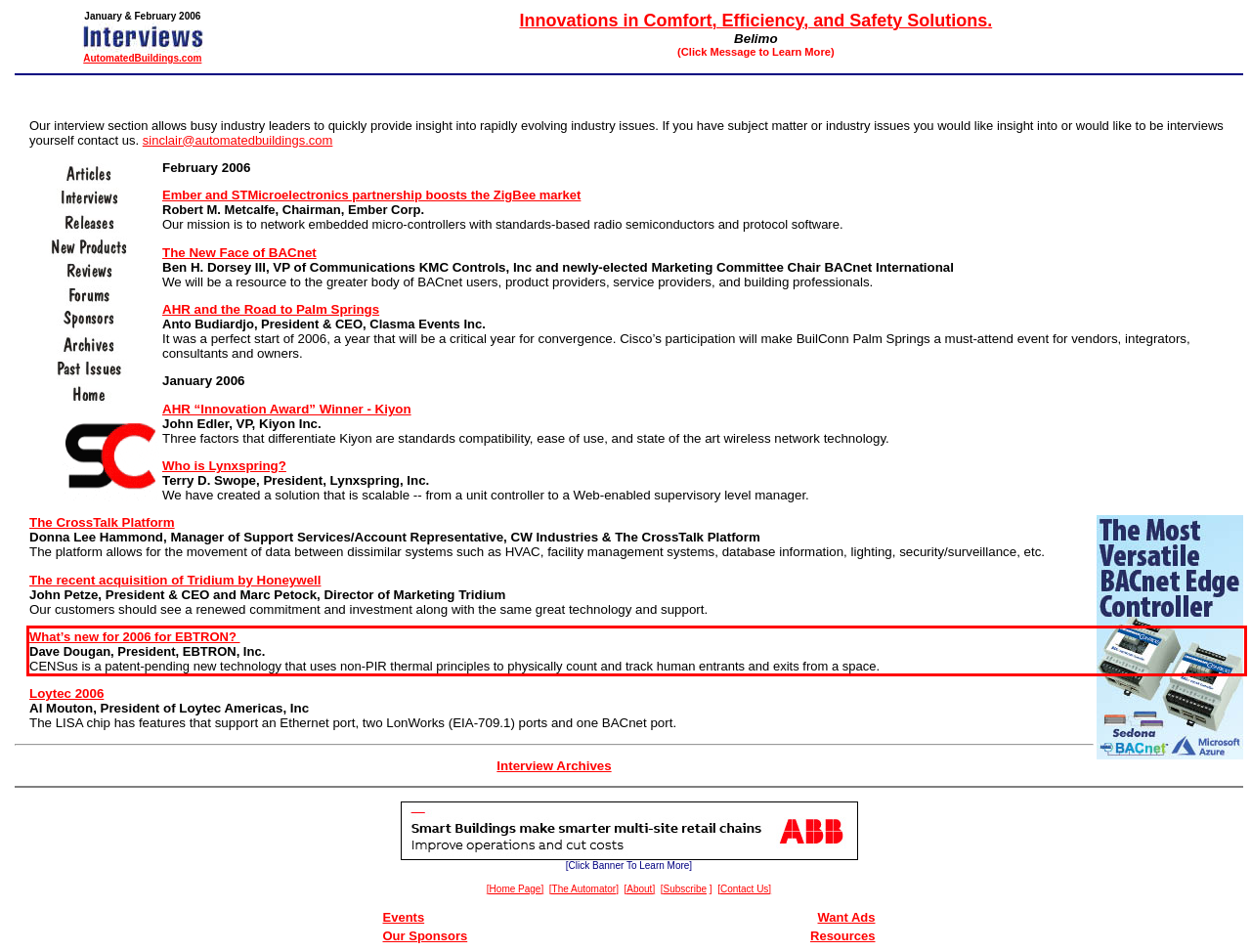Given a webpage screenshot, locate the red bounding box and extract the text content found inside it.

What’s new for 2006 for EBTRON? Dave Dougan, President, EBTRON, Inc. CENSus is a patent-pending new technology that uses non-PIR thermal principles to physically count and track human entrants and exits from a space.